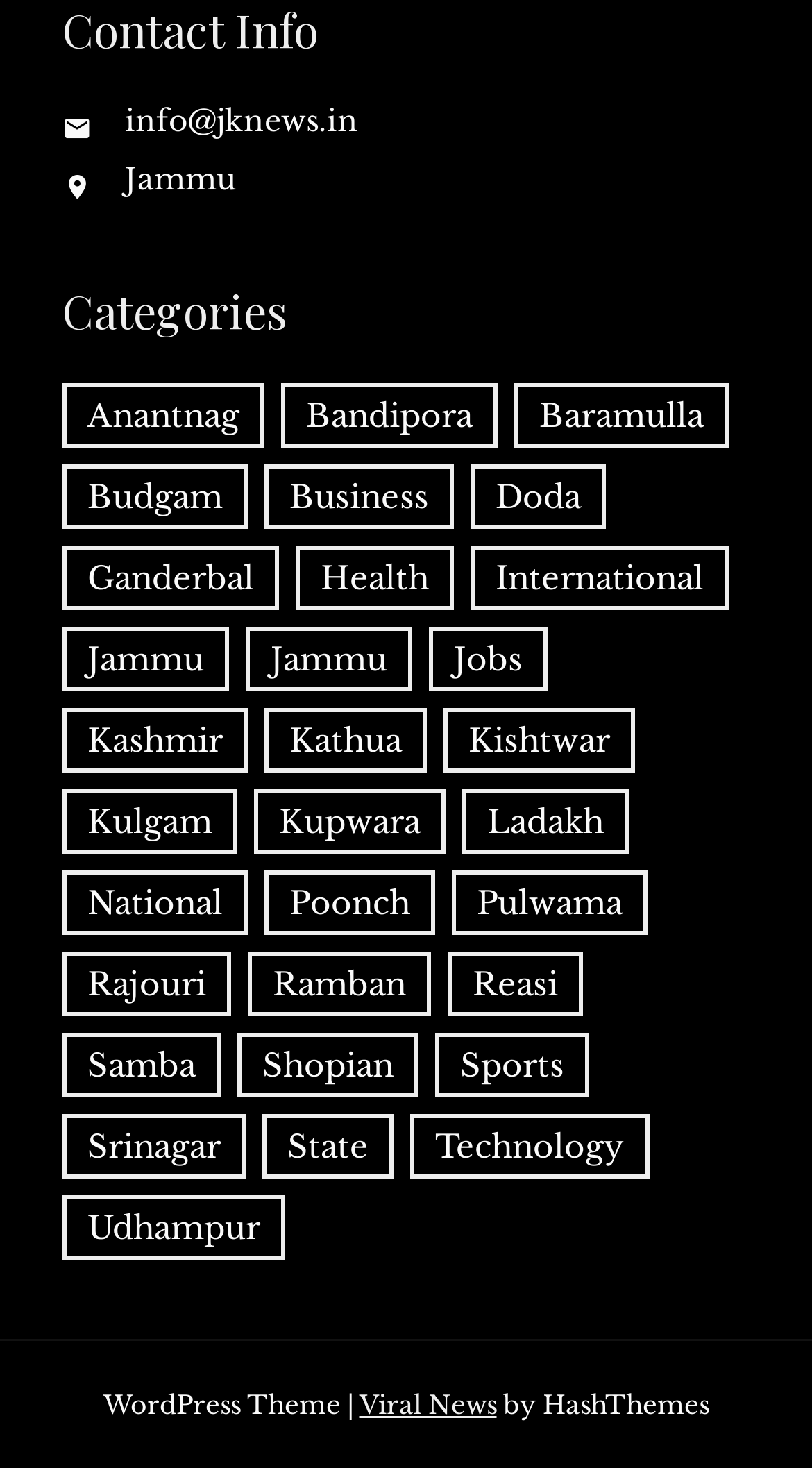Could you specify the bounding box coordinates for the clickable section to complete the following instruction: "Explore 'Technology' news"?

[0.505, 0.758, 0.8, 0.802]